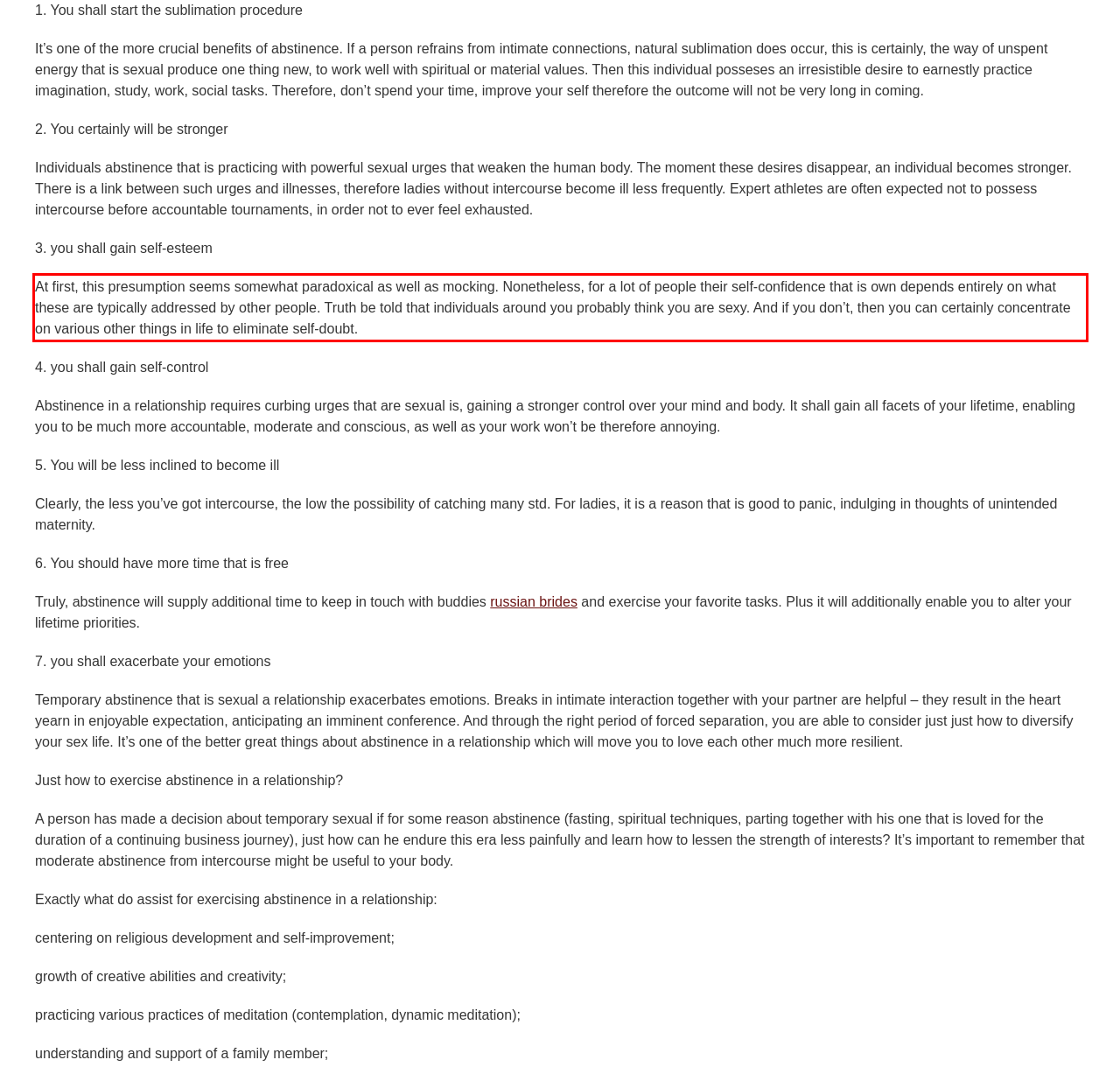Given a screenshot of a webpage with a red bounding box, extract the text content from the UI element inside the red bounding box.

At first, this presumption seems somewhat paradoxical as well as mocking. Nonetheless, for a lot of people their self-confidence that is own depends entirely on what these are typically addressed by other people. Truth be told that individuals around you probably think you are sexy. And if you don’t, then you can certainly concentrate on various other things in life to eliminate self-doubt.